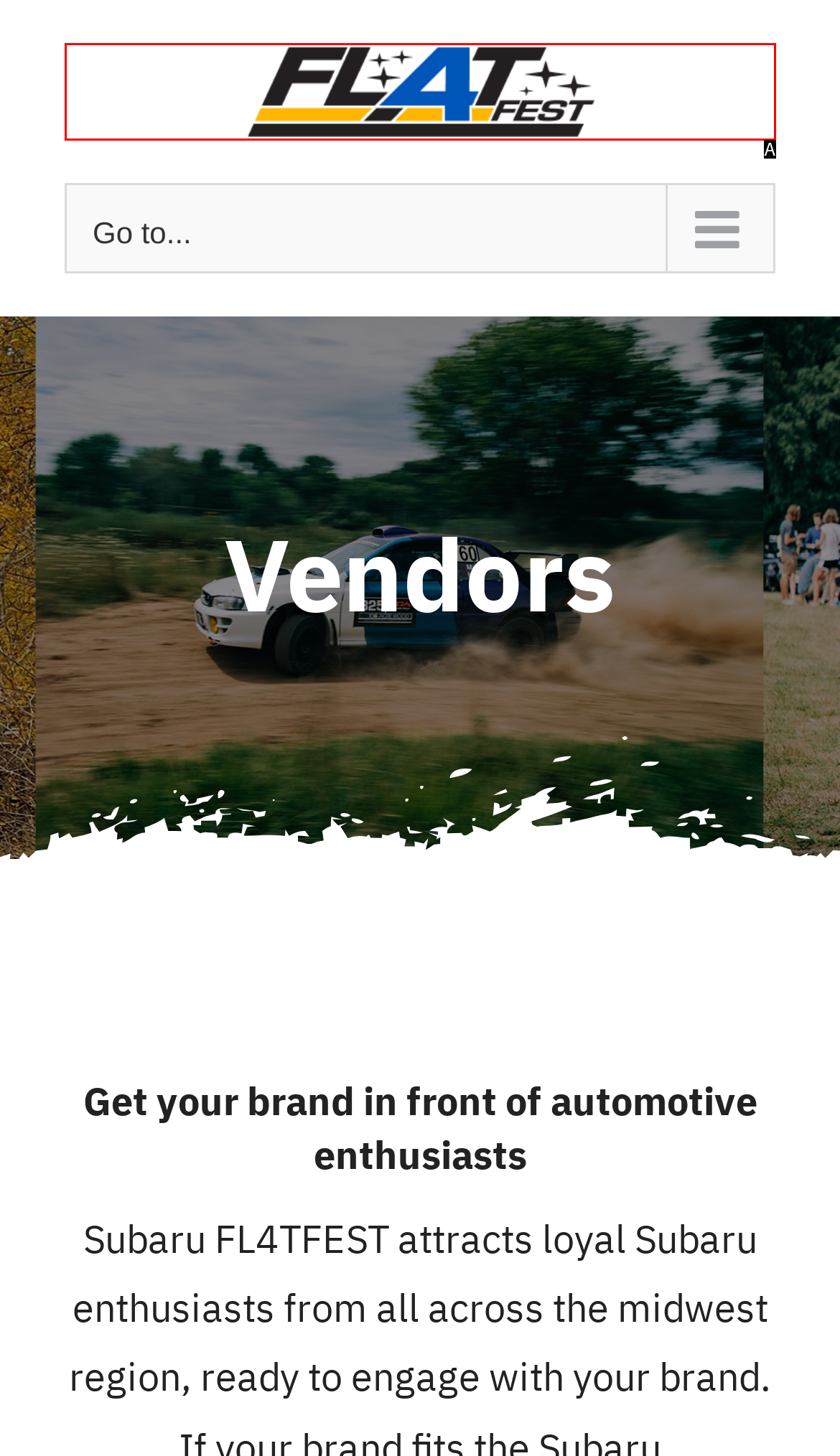Select the letter that corresponds to this element description: alt="Subaru FL4TFEST Logo"
Answer with the letter of the correct option directly.

A